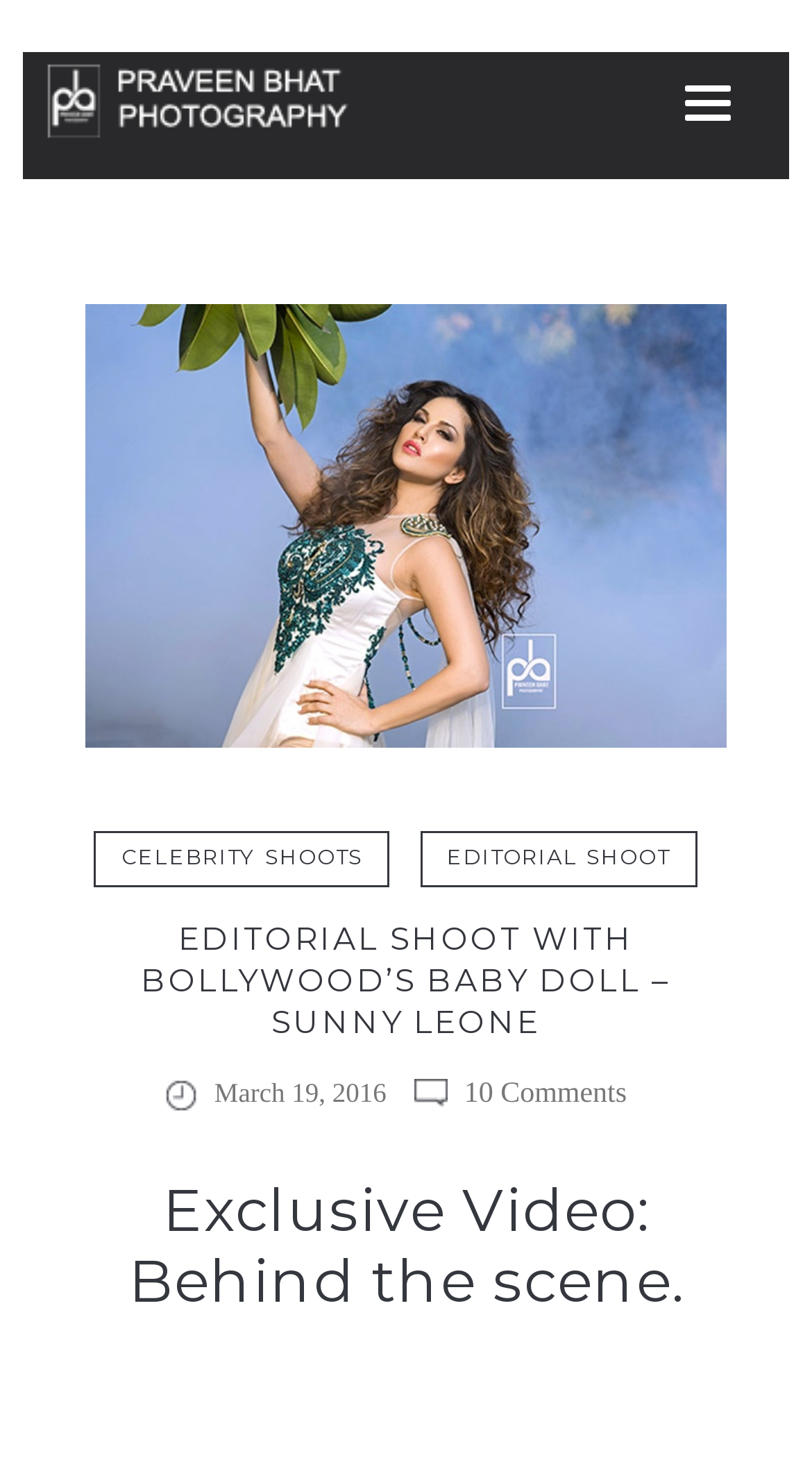Give a one-word or one-phrase response to the question:
What type of shoot is featured on this webpage?

Editorial shoot